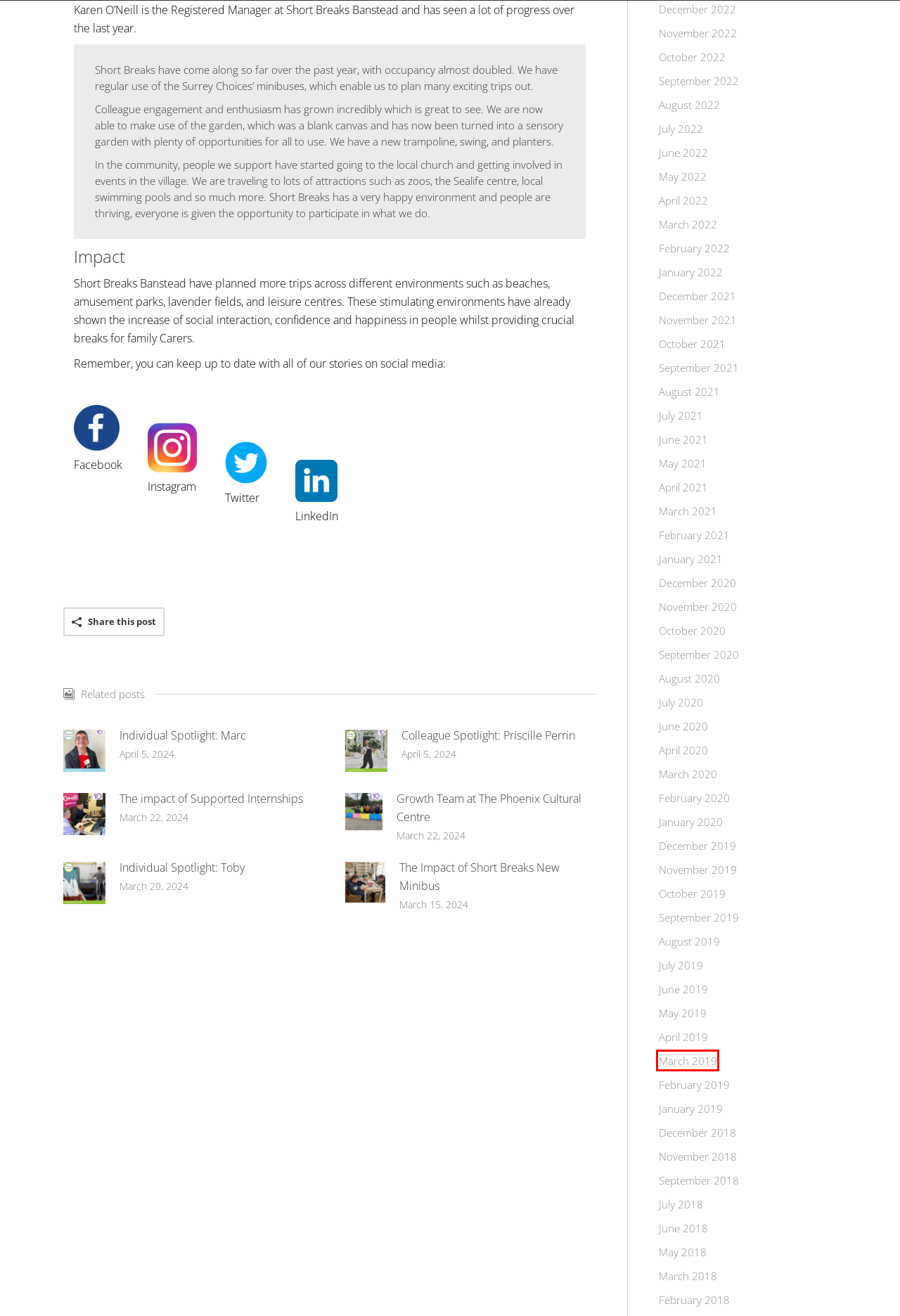You are provided with a screenshot of a webpage where a red rectangle bounding box surrounds an element. Choose the description that best matches the new webpage after clicking the element in the red bounding box. Here are the choices:
A. March 2021 - Surrey Choices
B. May 2018 - Surrey Choices
C. August 2020 - Surrey Choices
D. July 2019 - Surrey Choices
E. March 2019 - Surrey Choices
F. Individual Spotlight Feature: Toby | Surrey Choices
G. December 2019 - Surrey Choices
H. December 2018 - Surrey Choices

E